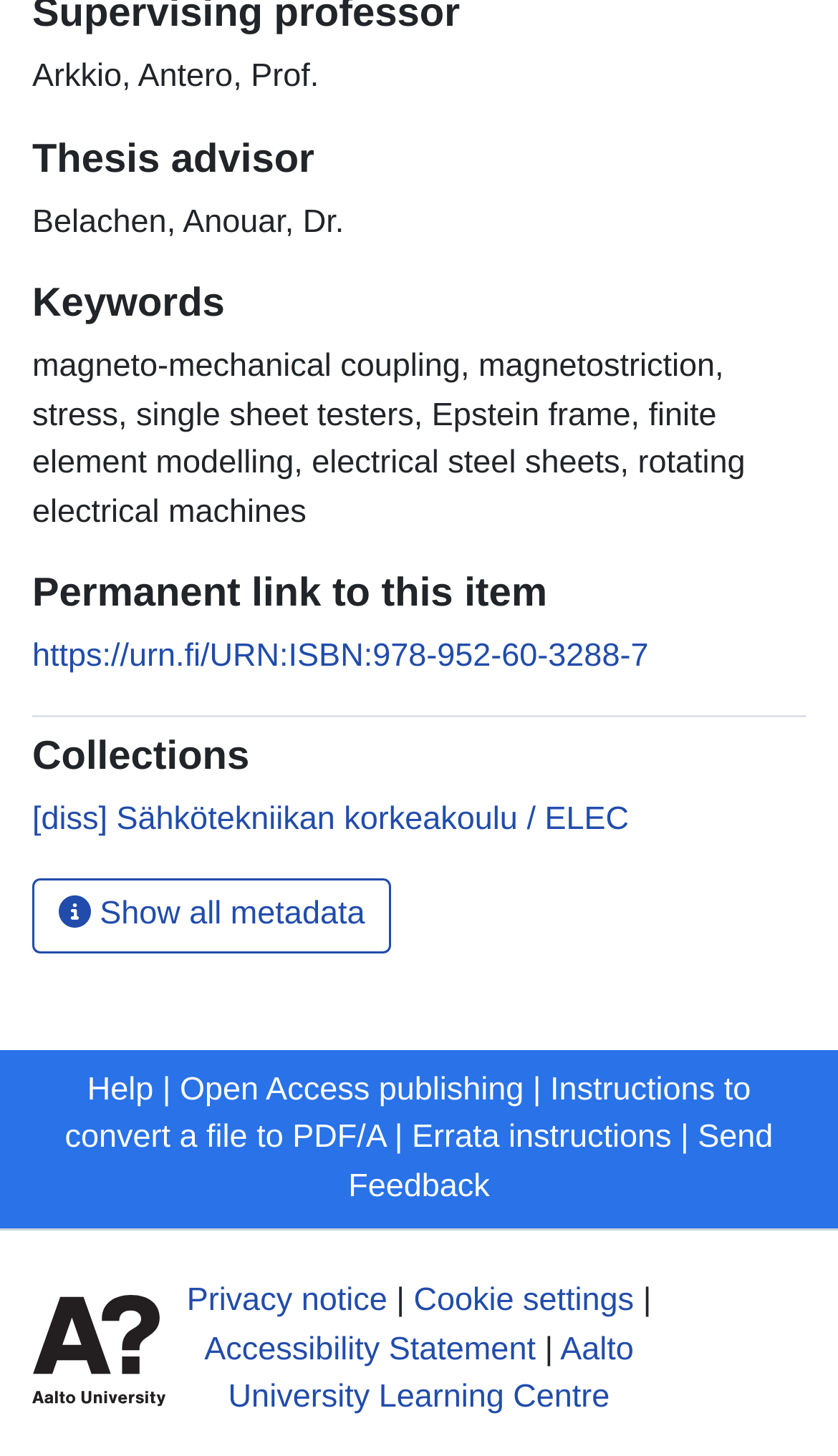Show the bounding box coordinates of the element that should be clicked to complete the task: "Follow the permanent link to this item".

[0.038, 0.438, 0.774, 0.463]